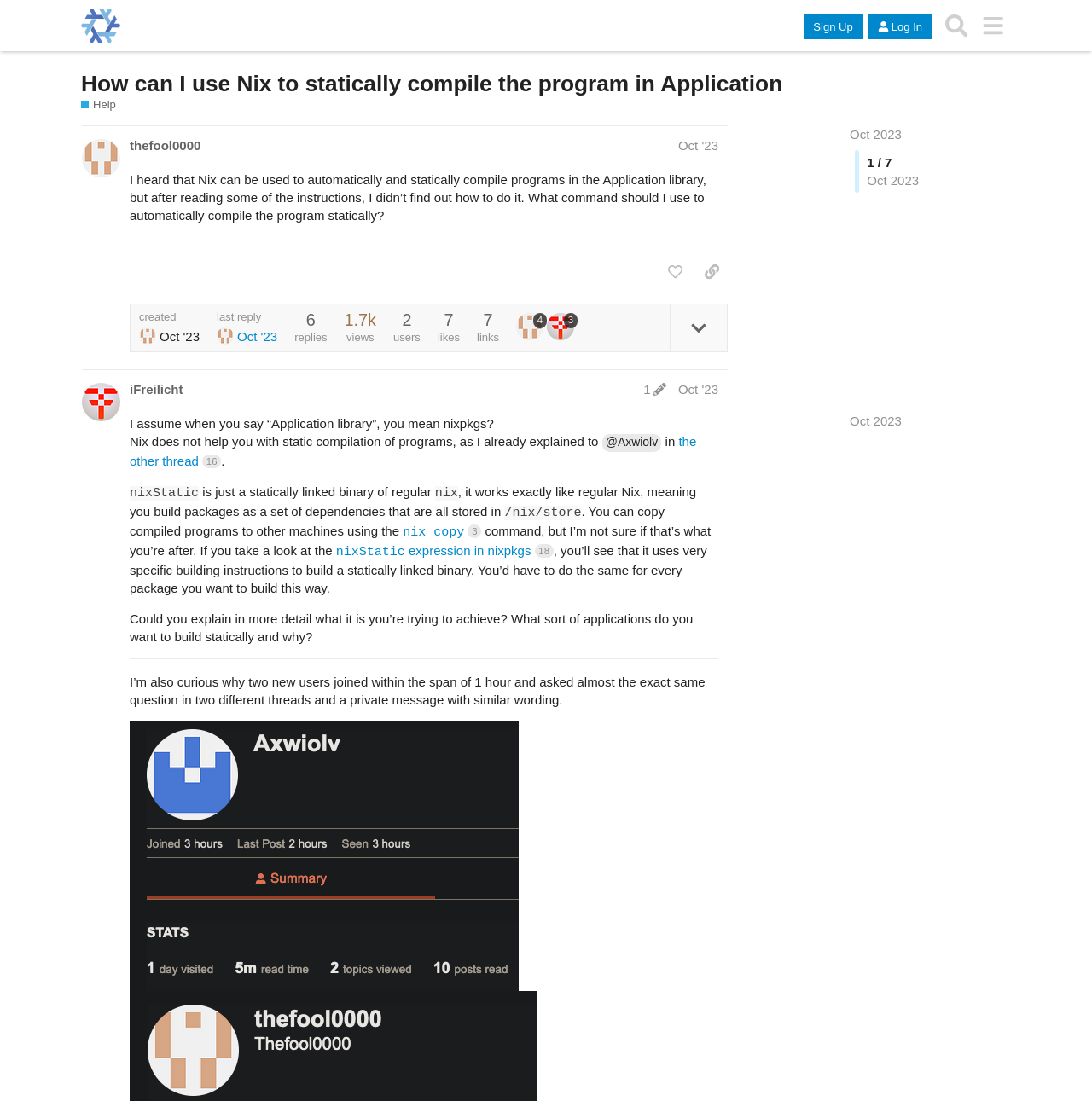Respond to the following query with just one word or a short phrase: 
How many replies are there to the original post?

1